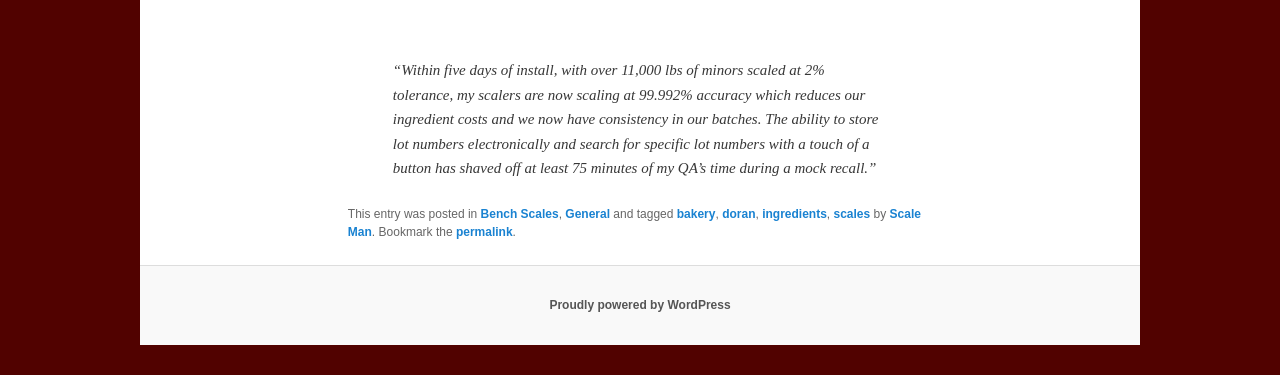Please locate the bounding box coordinates of the element that should be clicked to complete the given instruction: "Read the news about Johnson-Arcuri links".

None